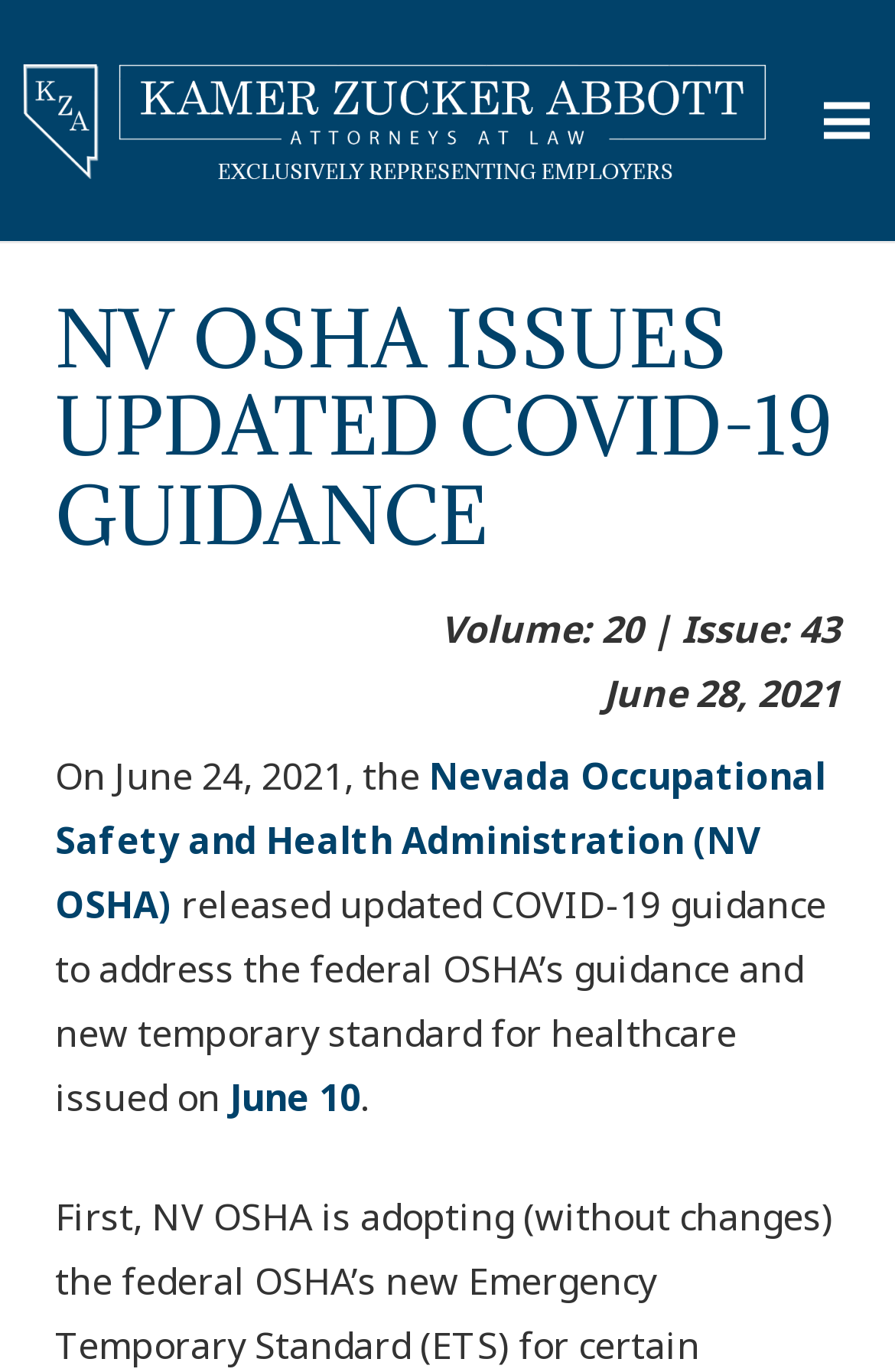What is the relation between NV OSHA and federal OSHA?
Based on the screenshot, provide a one-word or short-phrase response.

Addressing federal OSHA's guidance